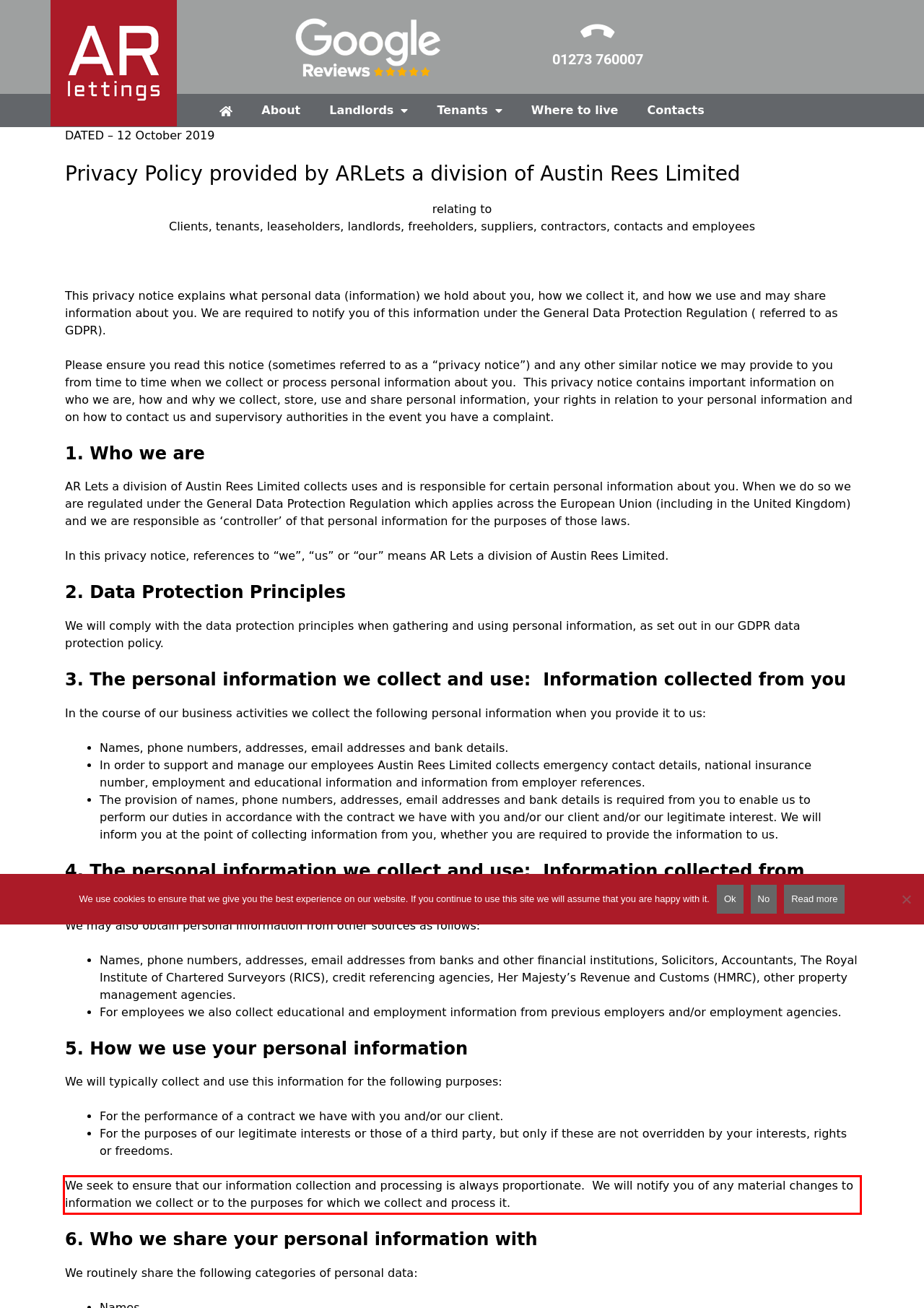Please recognize and transcribe the text located inside the red bounding box in the webpage image.

We seek to ensure that our information collection and processing is always proportionate. We will notify you of any material changes to information we collect or to the purposes for which we collect and process it.